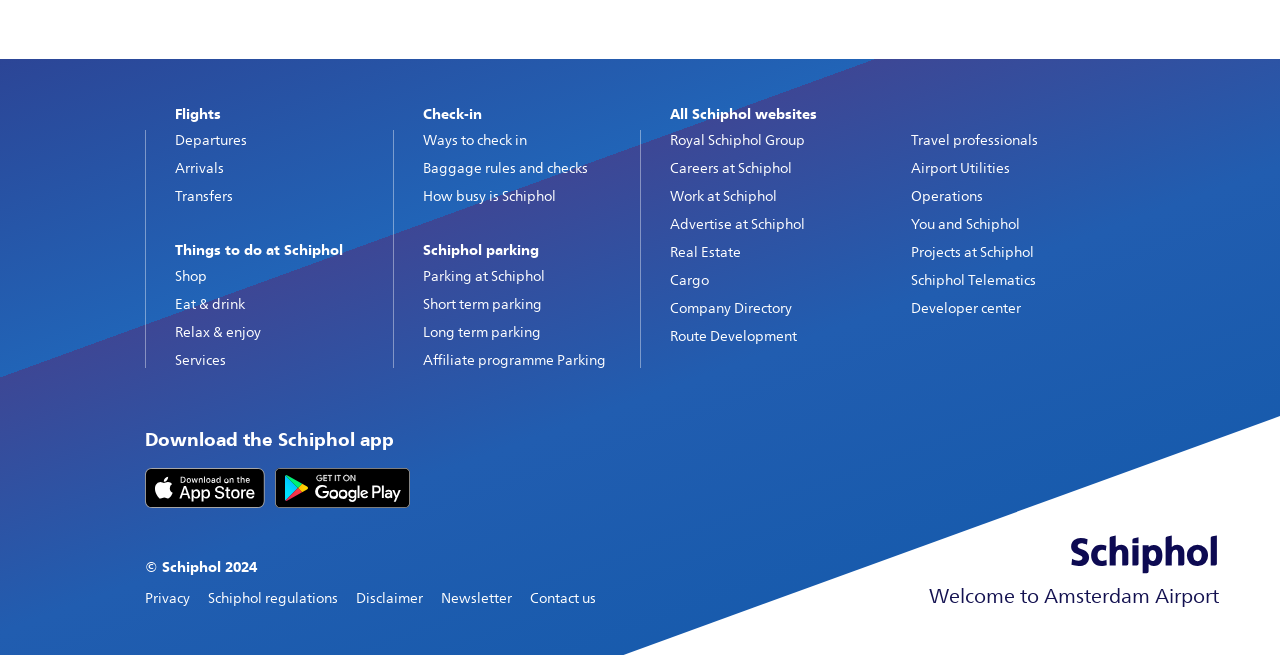Consider the image and give a detailed and elaborate answer to the question: 
What is the name of the company that operates this airport?

In the All Schiphol websites section, I found a link 'Royal Schiphol Group', which suggests that this is the company that operates Amsterdam Airport Schiphol.